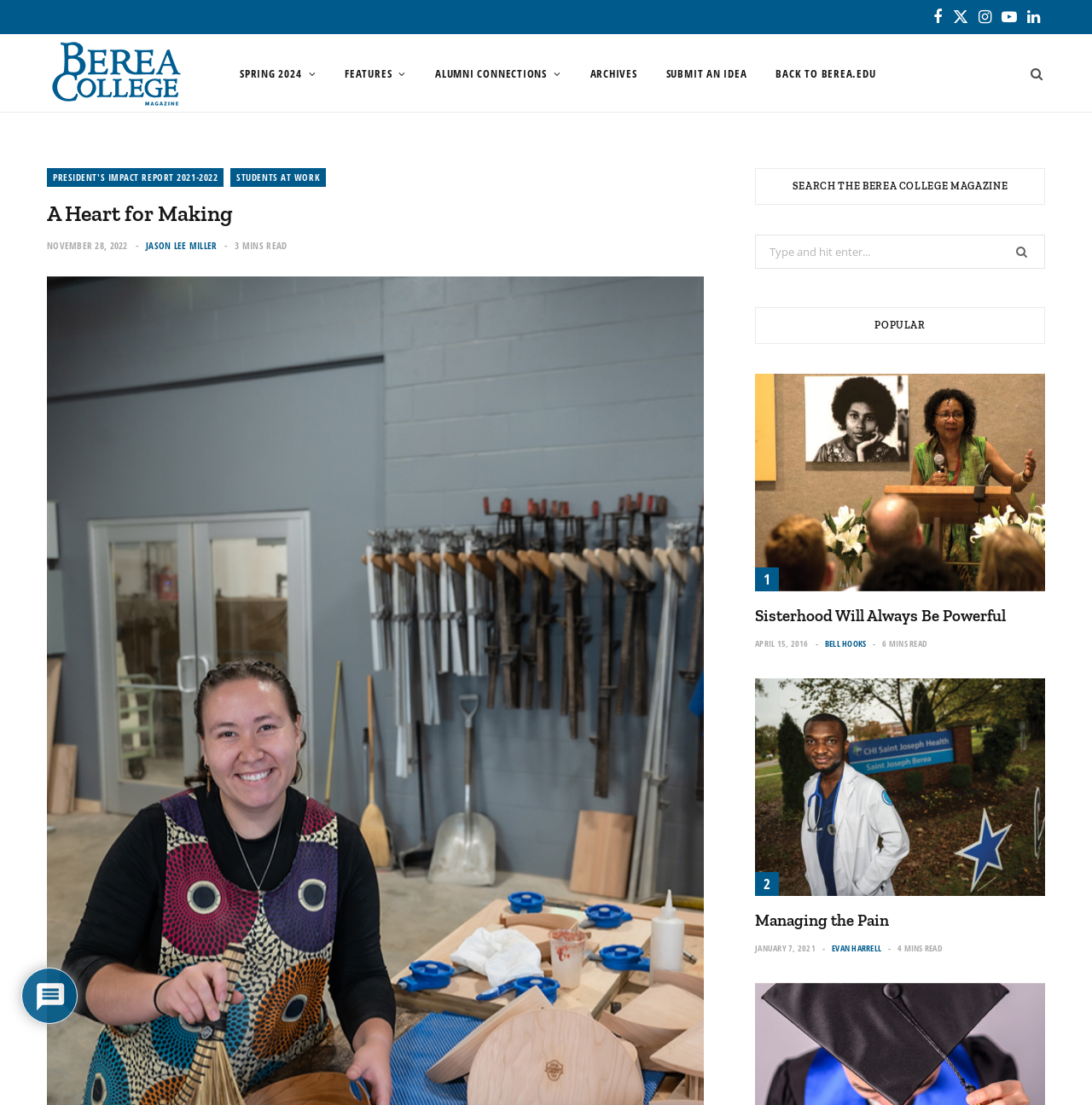Provide the bounding box coordinates of the area you need to click to execute the following instruction: "Visit Berea College Facebook page".

[0.85, 0.0, 0.868, 0.031]